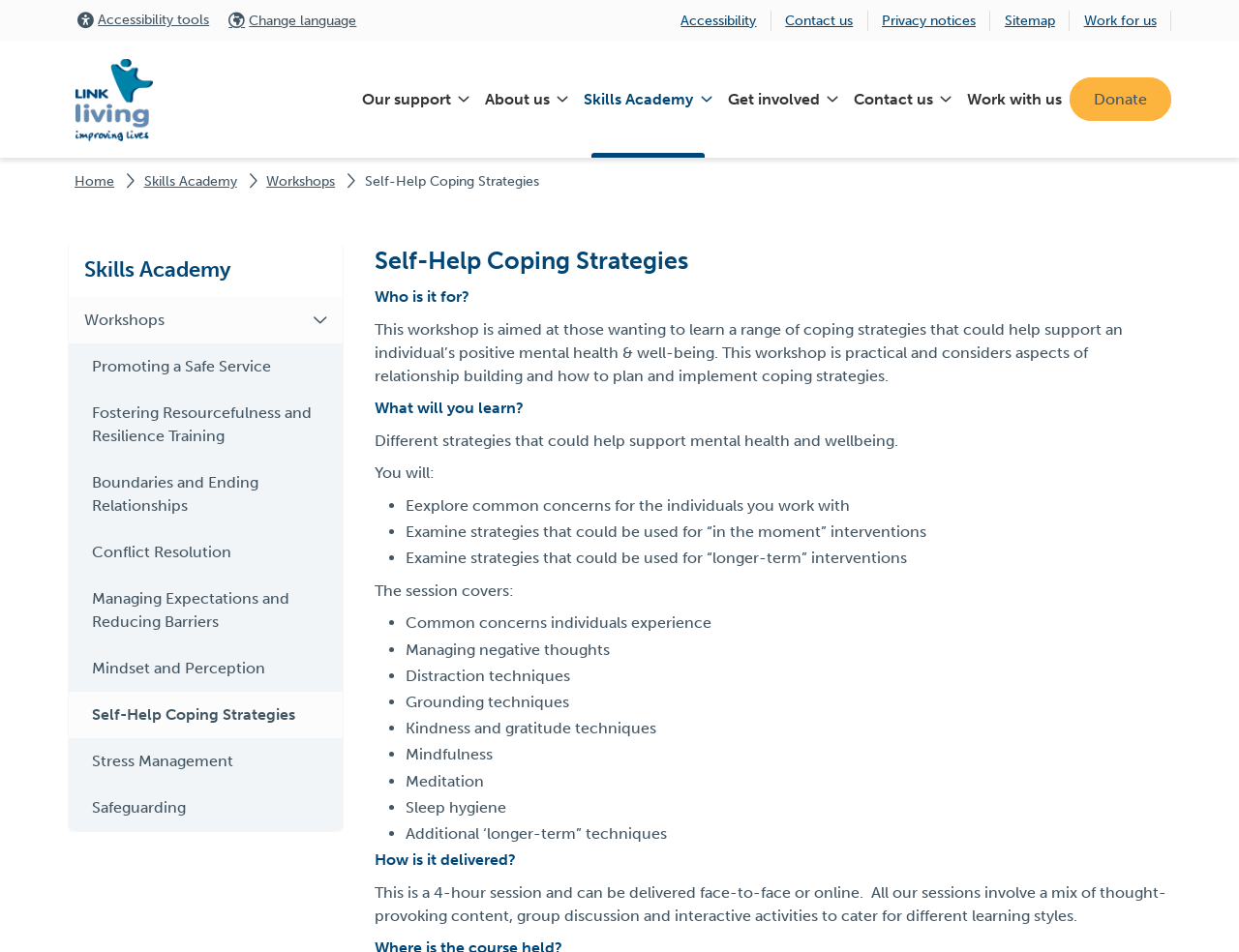Please find and report the bounding box coordinates of the element to click in order to perform the following action: "Learn about Managing negative thoughts". The coordinates should be expressed as four float numbers between 0 and 1, in the format [left, top, right, bottom].

[0.327, 0.672, 0.492, 0.692]